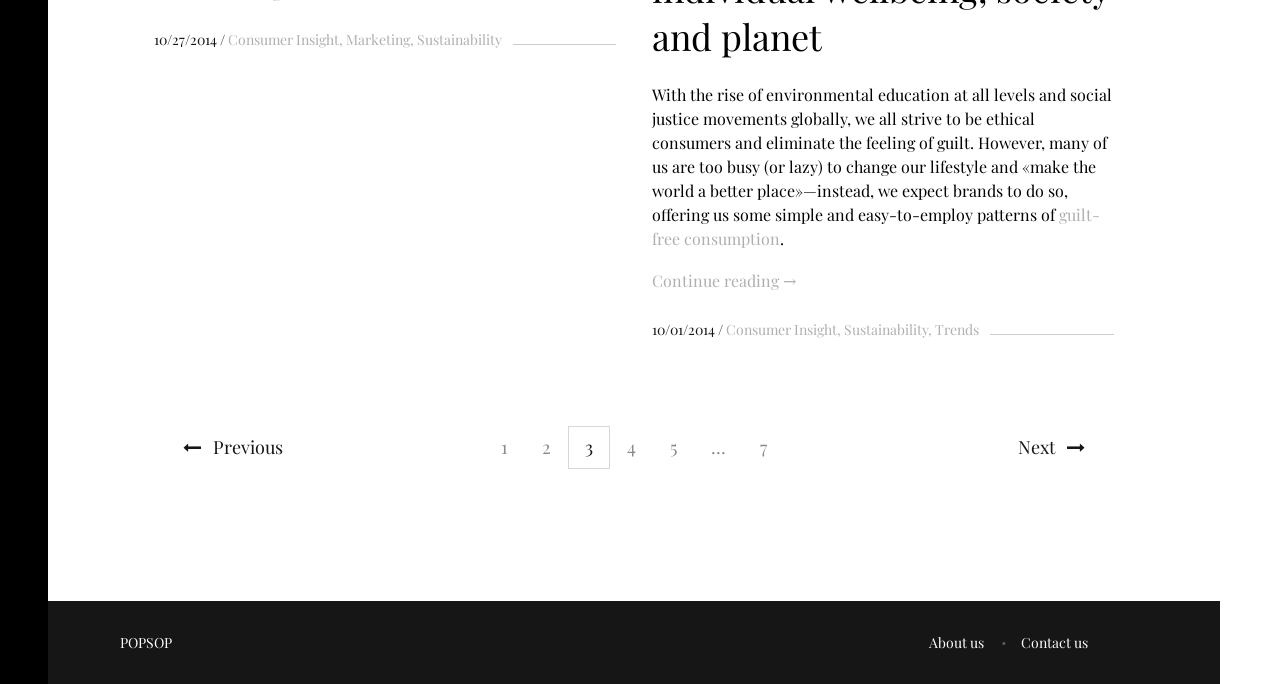Determine the bounding box coordinates of the clickable region to carry out the instruction: "Go to page 2".

[0.41, 0.623, 0.444, 0.685]